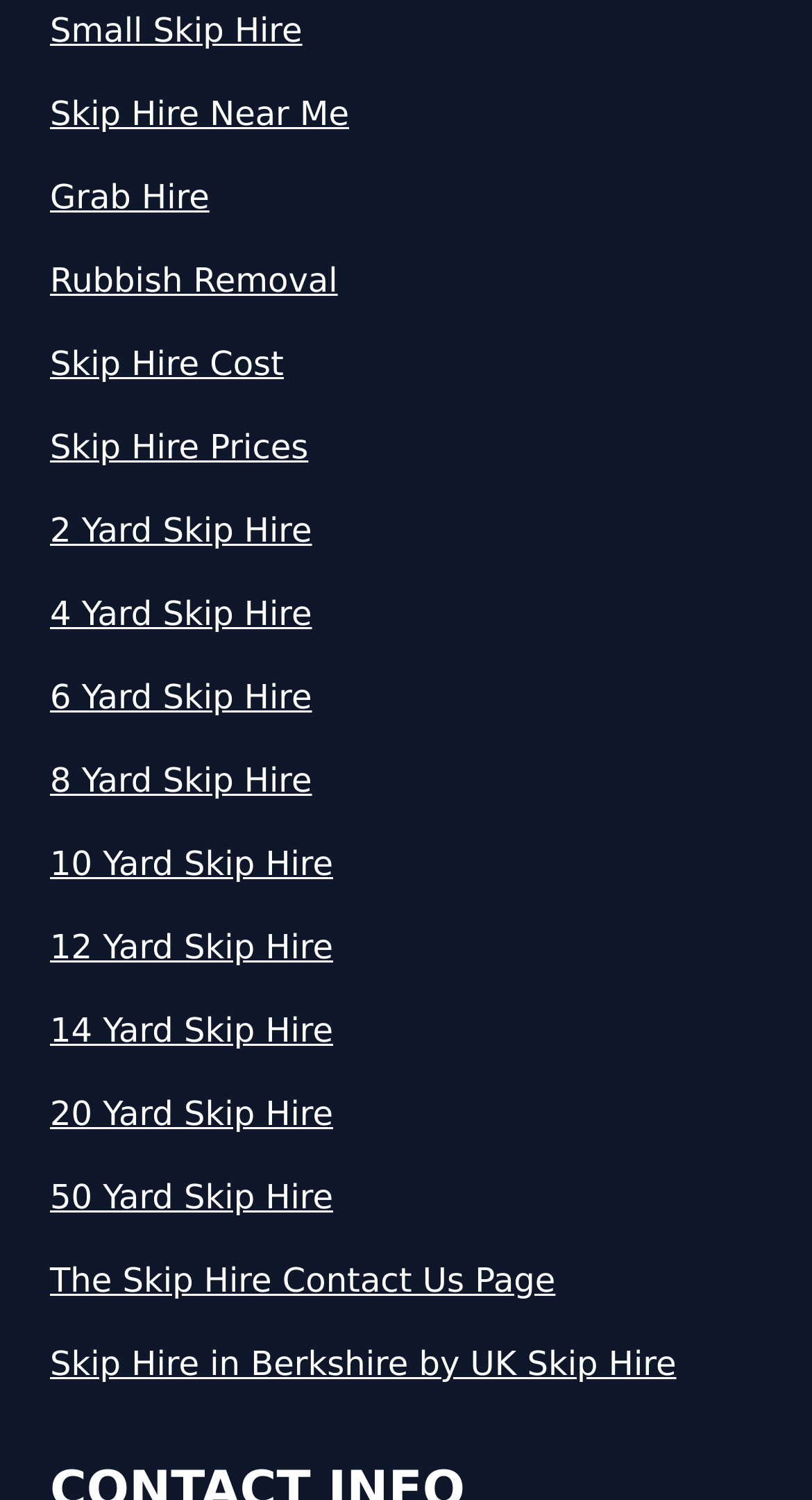Please specify the bounding box coordinates of the clickable region necessary for completing the following instruction: "Click on Small Skip Hire". The coordinates must consist of four float numbers between 0 and 1, i.e., [left, top, right, bottom].

[0.062, 0.004, 0.938, 0.038]